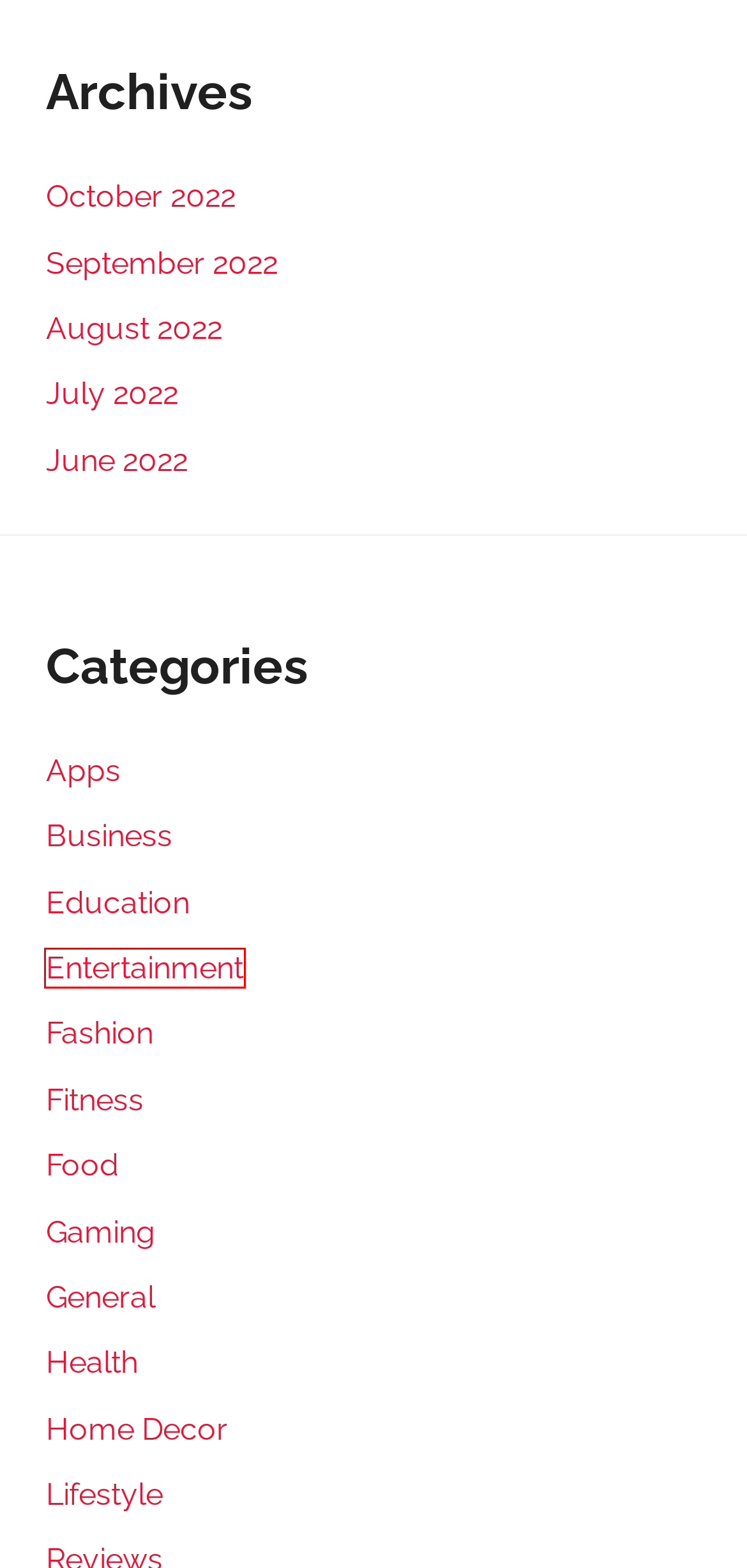Look at the given screenshot of a webpage with a red rectangle bounding box around a UI element. Pick the description that best matches the new webpage after clicking the element highlighted. The descriptions are:
A. Home Decor Archives - JourPress
B. July 2022 - JourPress
C. June 2022 - JourPress
D. Education Archives - JourPress
E. September 2022 - JourPress
F. Entertainment Archives - JourPress
G. Gaming Archives - JourPress
H. Lifestyle Archives - JourPress

F